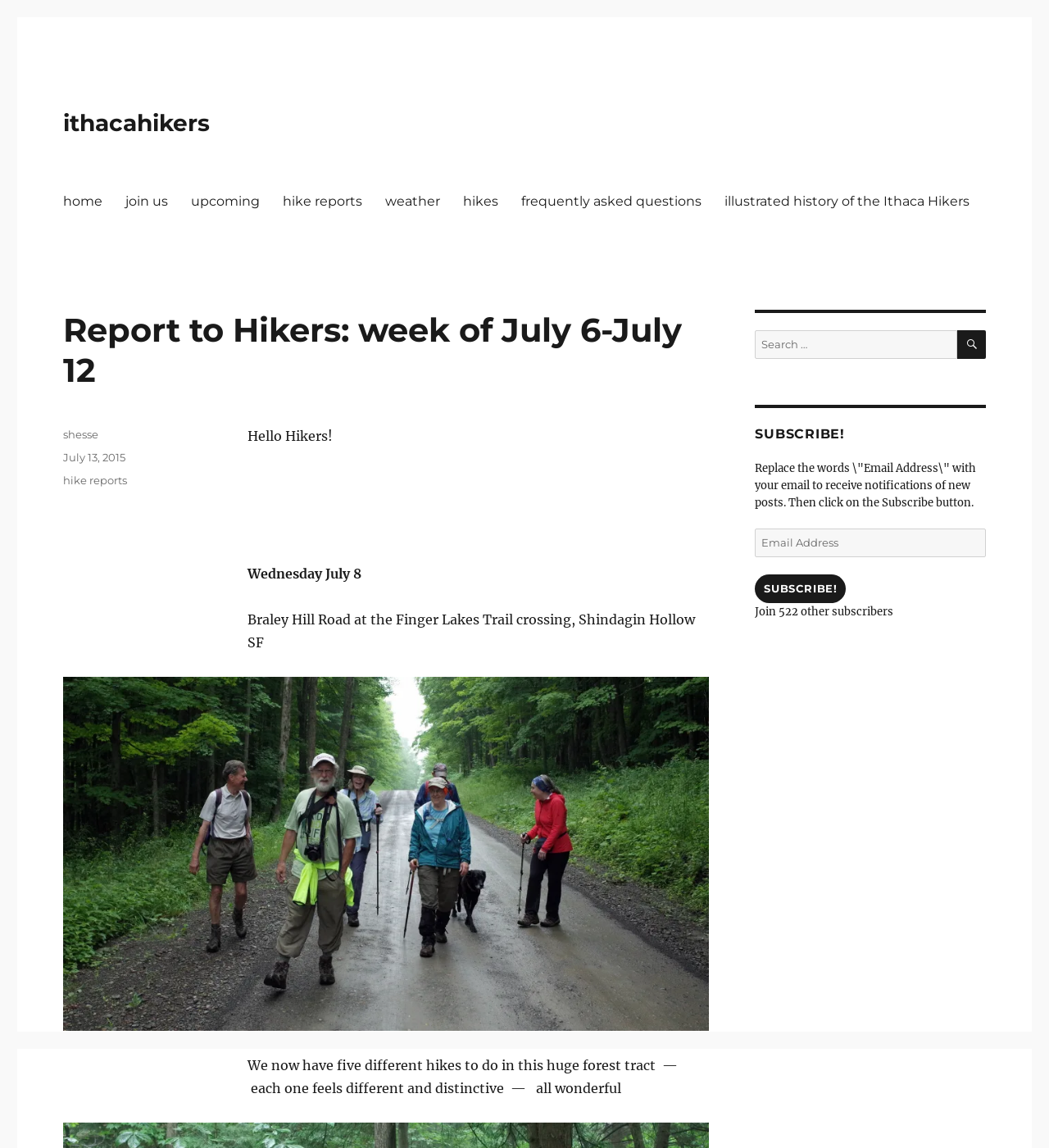Determine the bounding box coordinates for the region that must be clicked to execute the following instruction: "Search for something".

[0.72, 0.288, 0.912, 0.313]